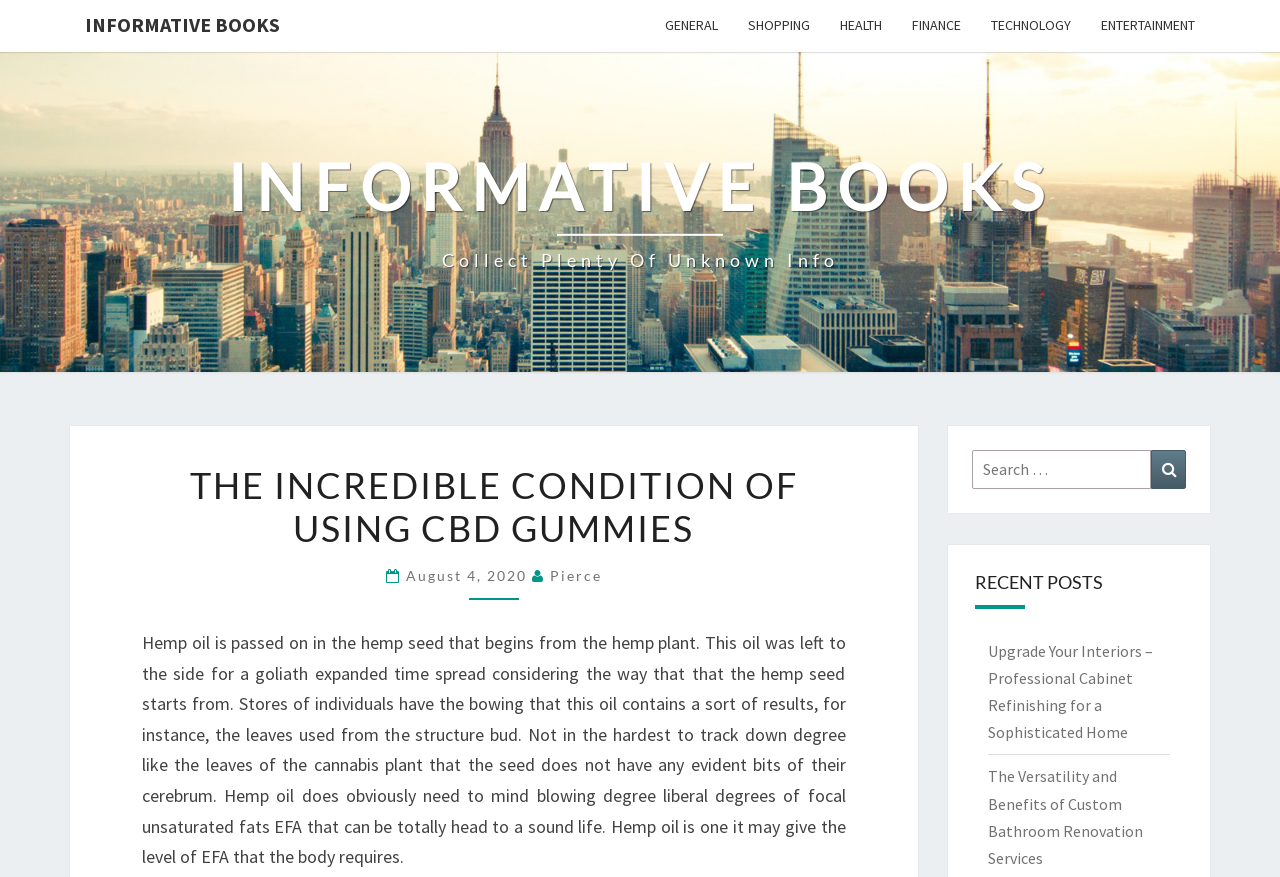Find the bounding box coordinates of the clickable area required to complete the following action: "Search for something".

[0.759, 0.513, 0.927, 0.558]